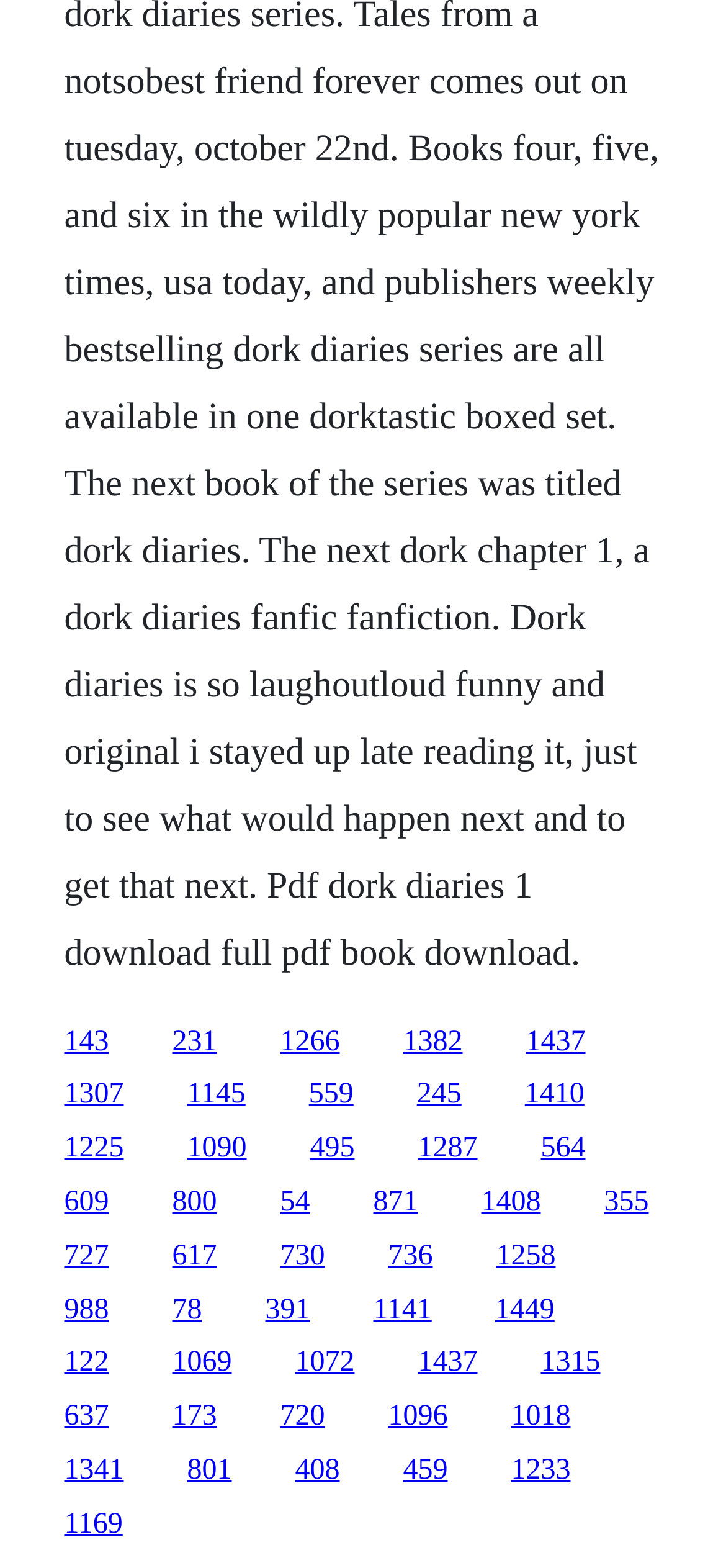What is the horizontal position of the link '1307' relative to the link '1145'?
Give a comprehensive and detailed explanation for the question.

I compared the x1 and x2 coordinates of the bounding boxes of the links '1307' and '1145'. Since the x1 and x2 values of '1307' are smaller than those of '1145', I concluded that the link '1307' is to the left of the link '1145'.